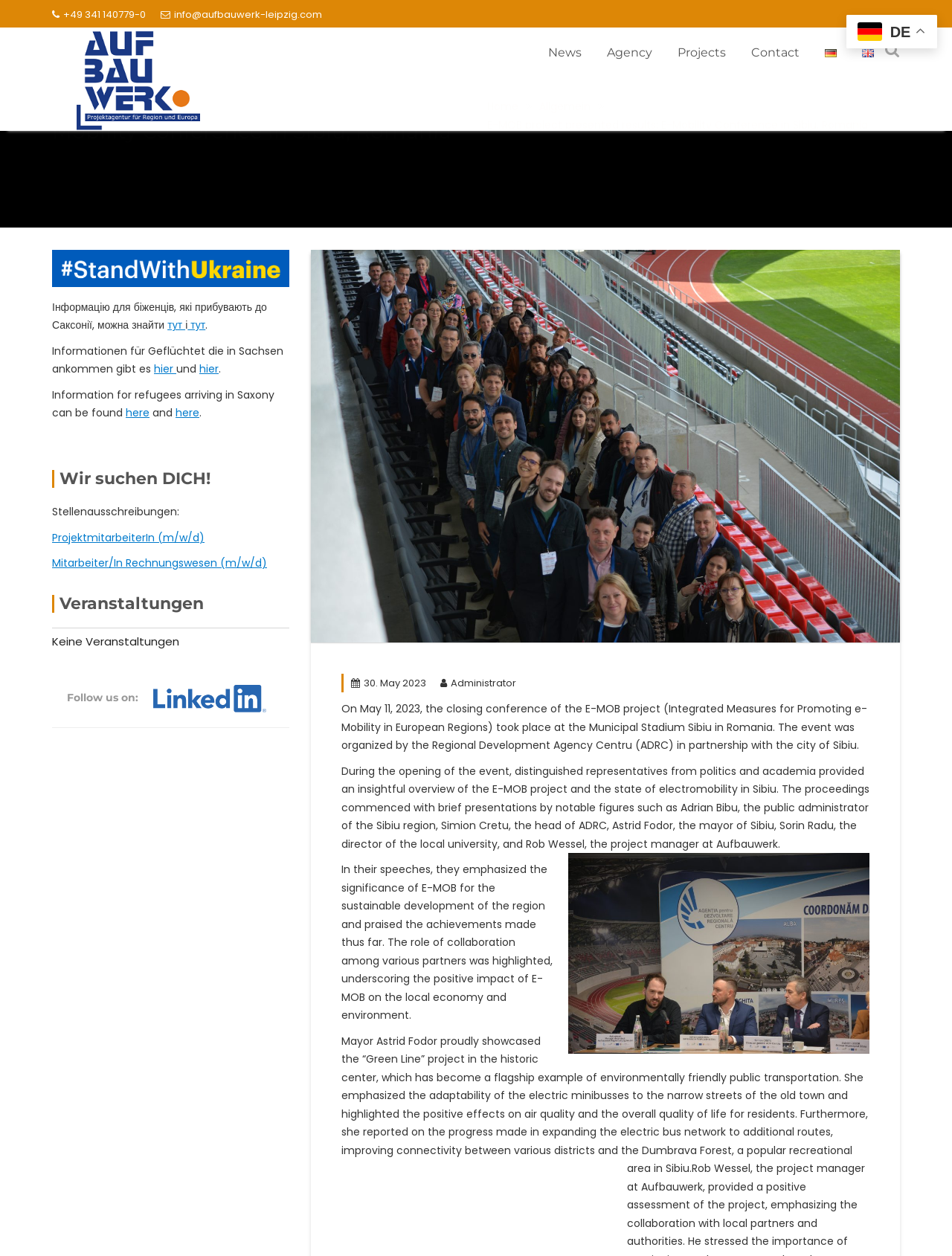What is the phone number on the top left?
Offer a detailed and full explanation in response to the question.

I found the phone number on the top left by looking at the links at the top of the webpage. The first link has a phone icon and the text '+49 341 140779-0'.